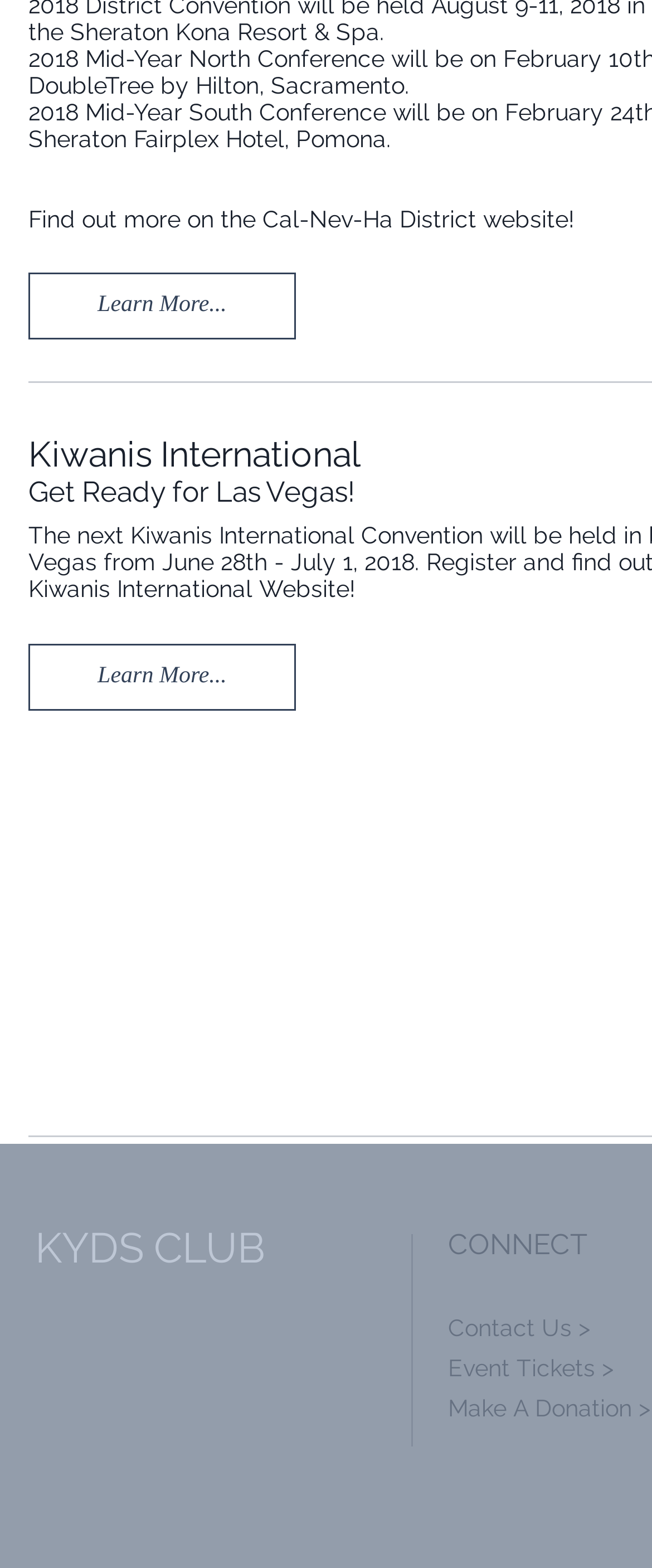Give a concise answer using one word or a phrase to the following question:
What is the name of the district website?

Cal-Nev-Ha